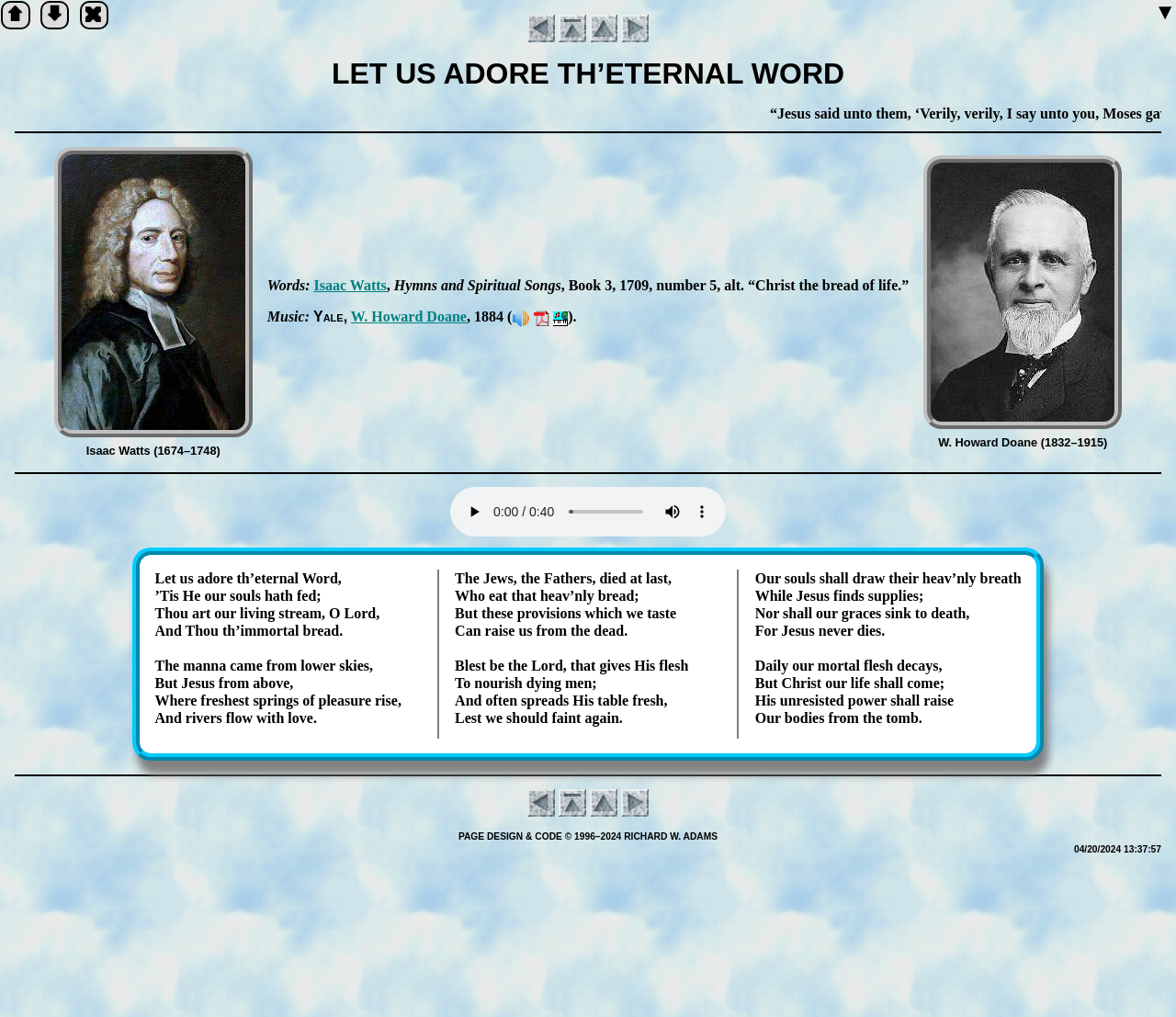What is the name of the person in the portrait?
Please respond to the question with a detailed and thorough explanation.

The answer can be found in the figure captions where it says 'Isaac Watts (1674–1748)' and 'W. Howard Doane (1832–1915)'.